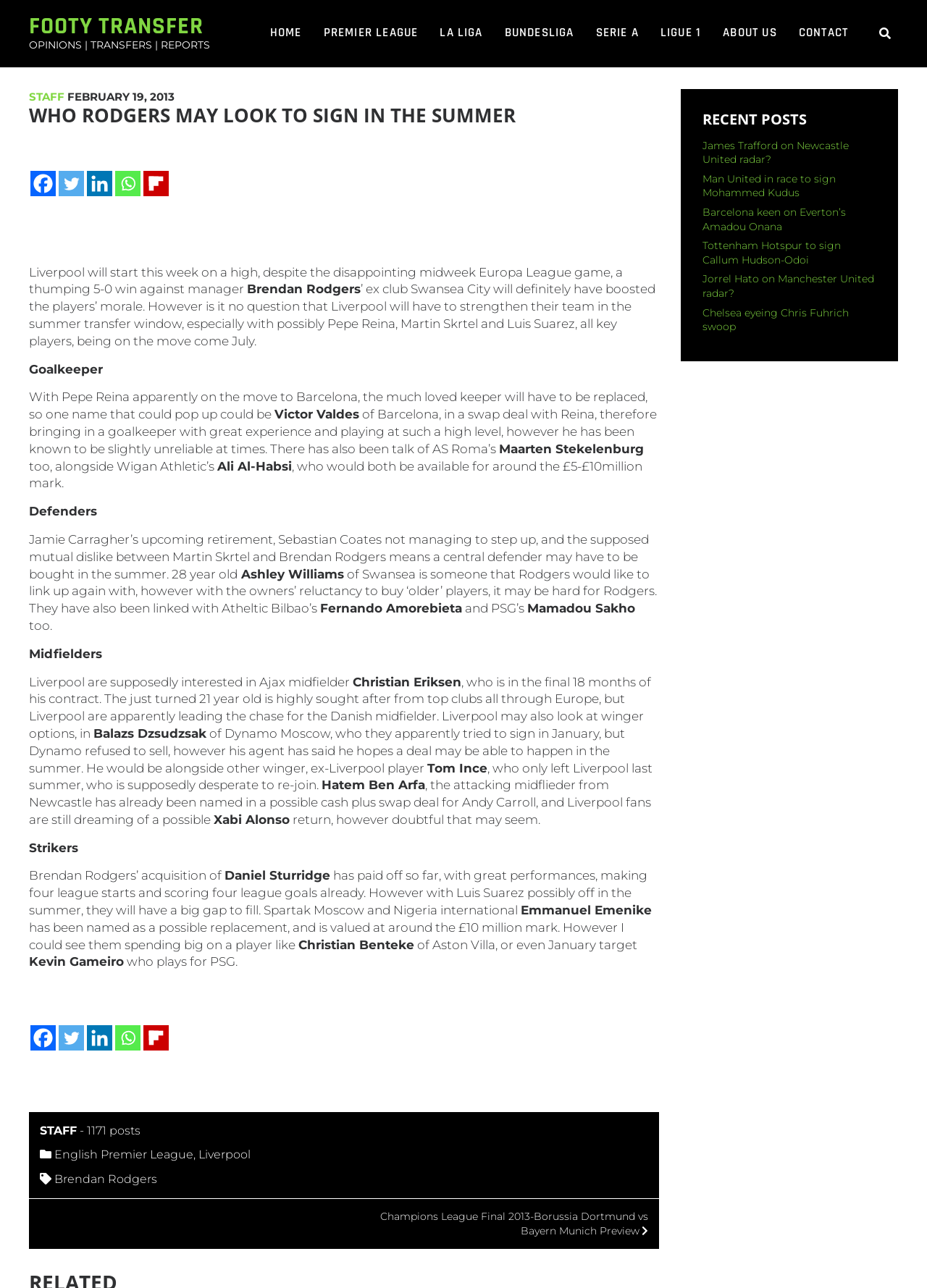What is the name of the Aston Villa player mentioned as a possible replacement for Luis Suarez?
We need a detailed and meticulous answer to the question.

The article mentions Christian Benteke of Aston Villa as a possible replacement for Luis Suarez, who may leave Liverpool in the summer.